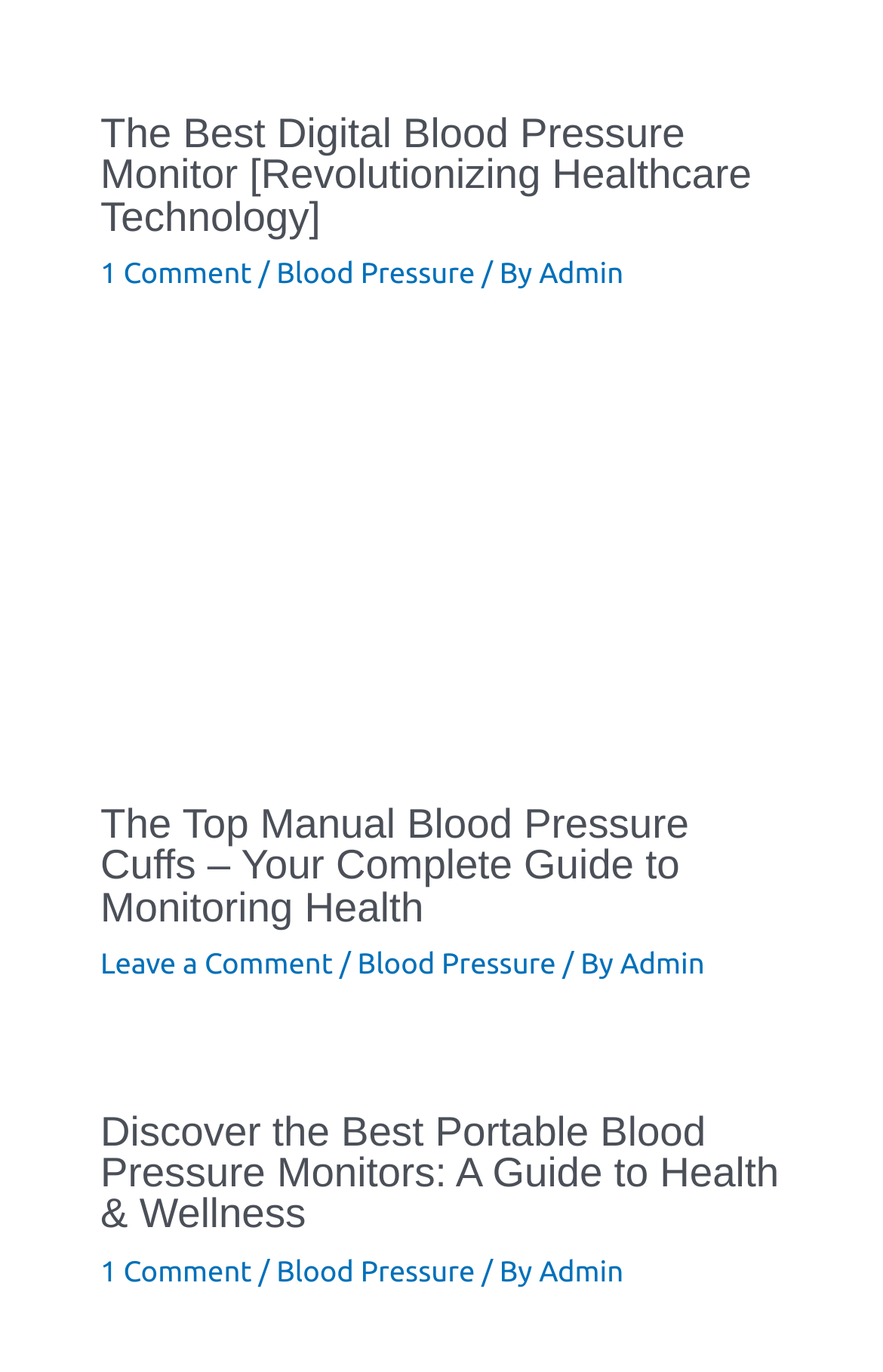How many comments does the second article have?
Please provide a detailed and thorough answer to the question.

The second article has a link 'Leave a Comment' which indicates that there are no comments yet, hence the answer is 'No comments'.